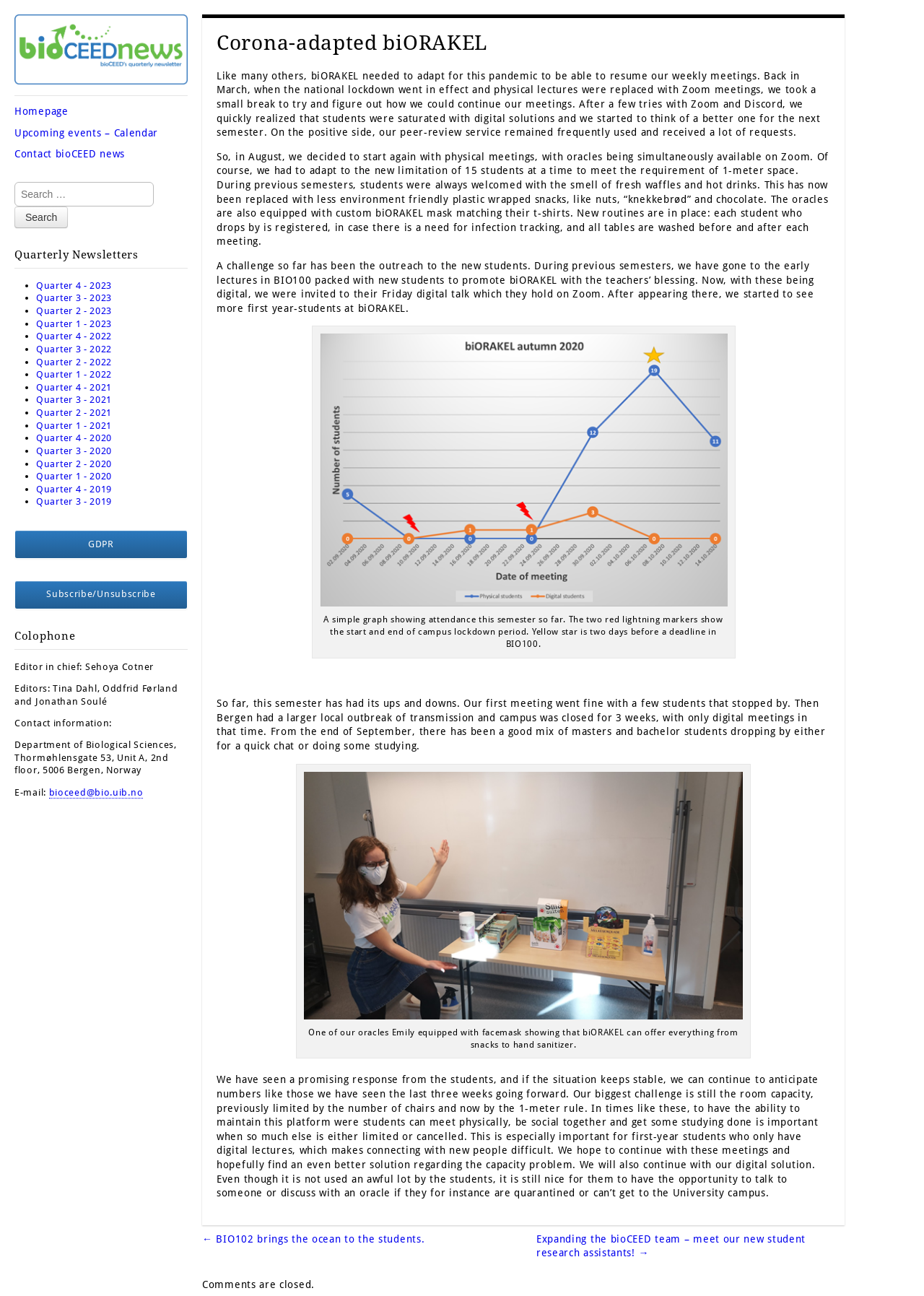Identify the bounding box coordinates of the region I need to click to complete this instruction: "Read Quarter 4 - 2023 newsletter".

[0.039, 0.216, 0.121, 0.224]